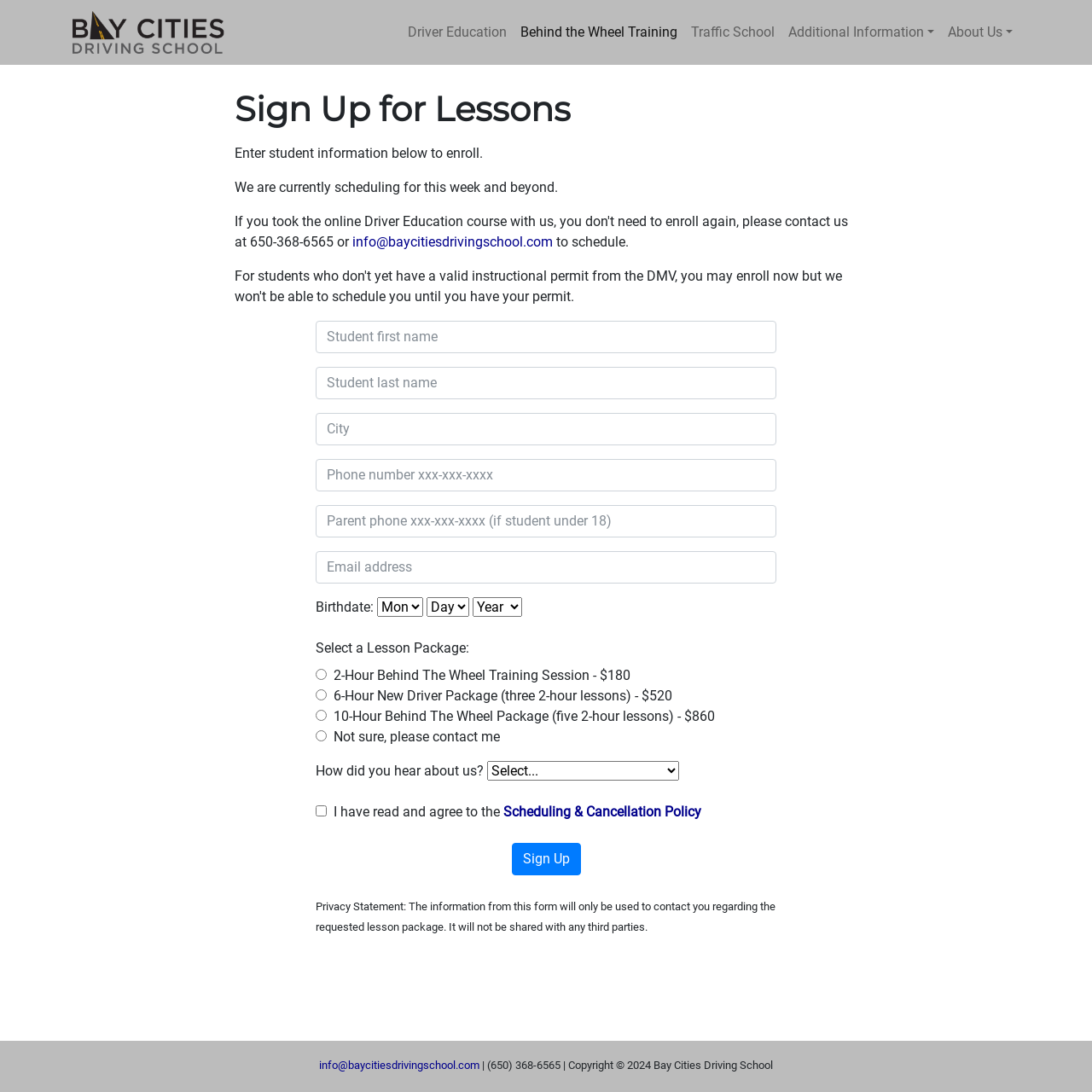Locate the headline of the webpage and generate its content.

Sign Up for Lessons